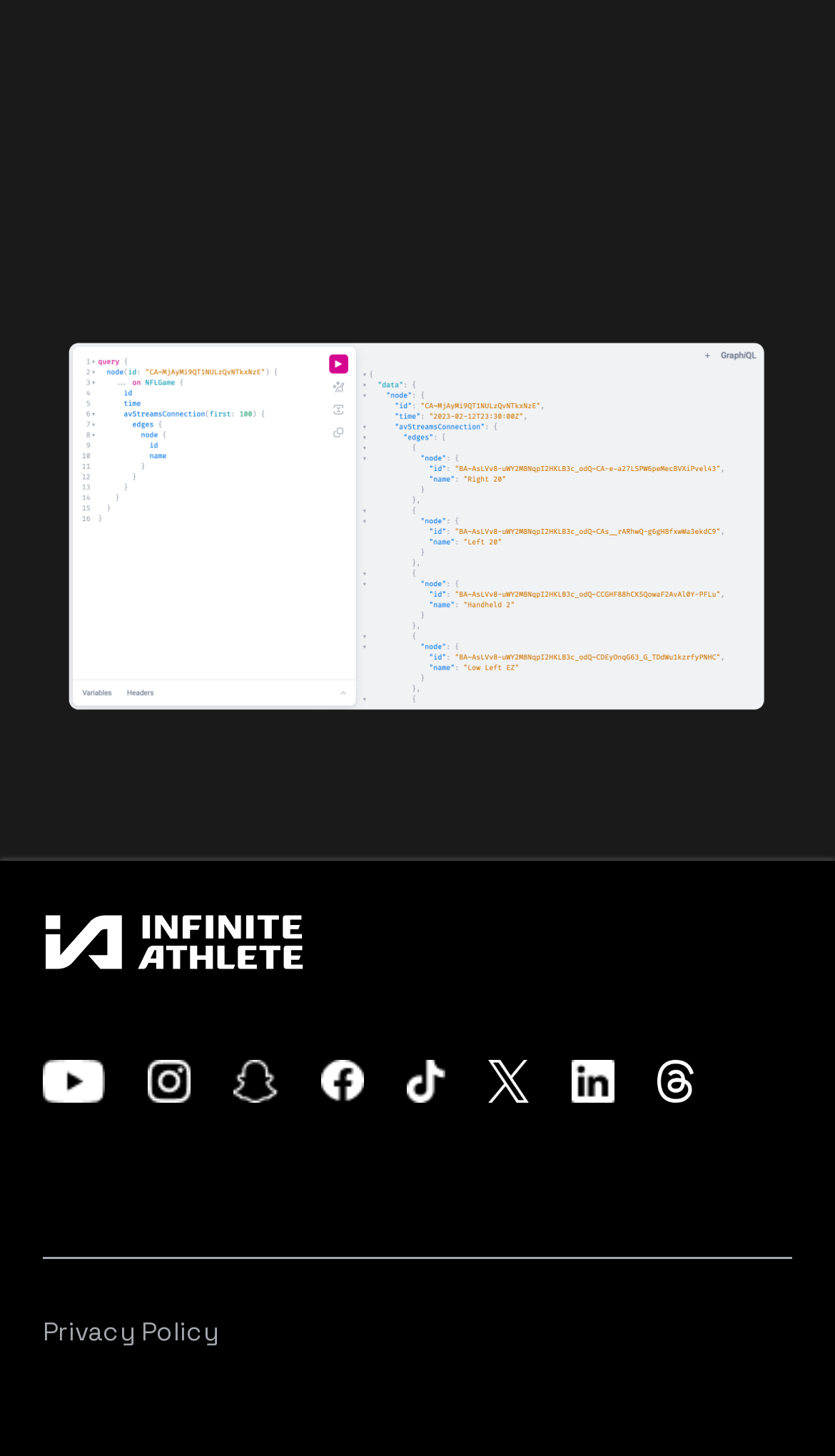Extract the bounding box for the UI element that matches this description: "alt="facebook"".

[0.386, 0.734, 0.435, 0.765]